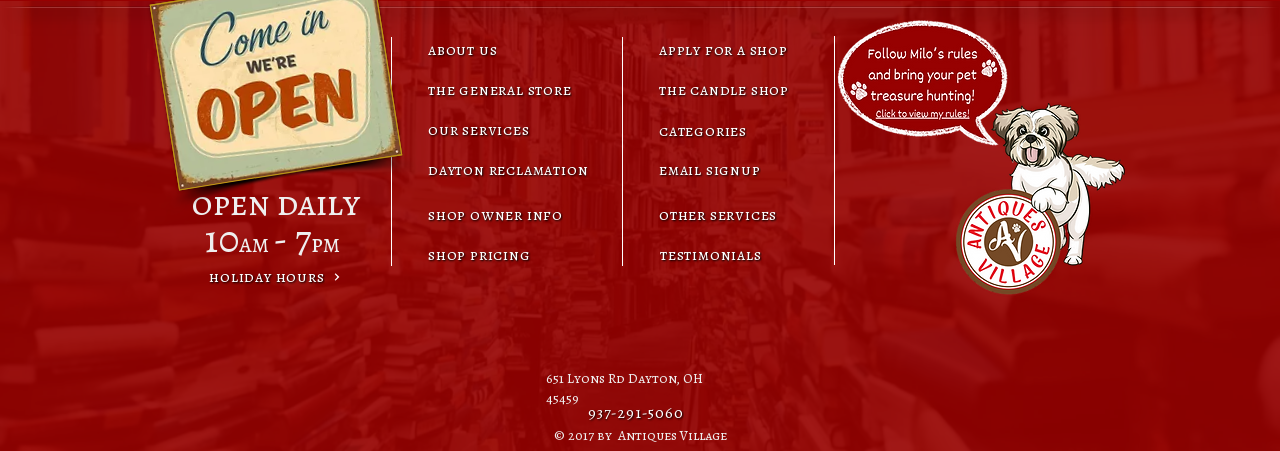Using a single word or phrase, answer the following question: 
What are the daily operating hours?

10am - 7pm